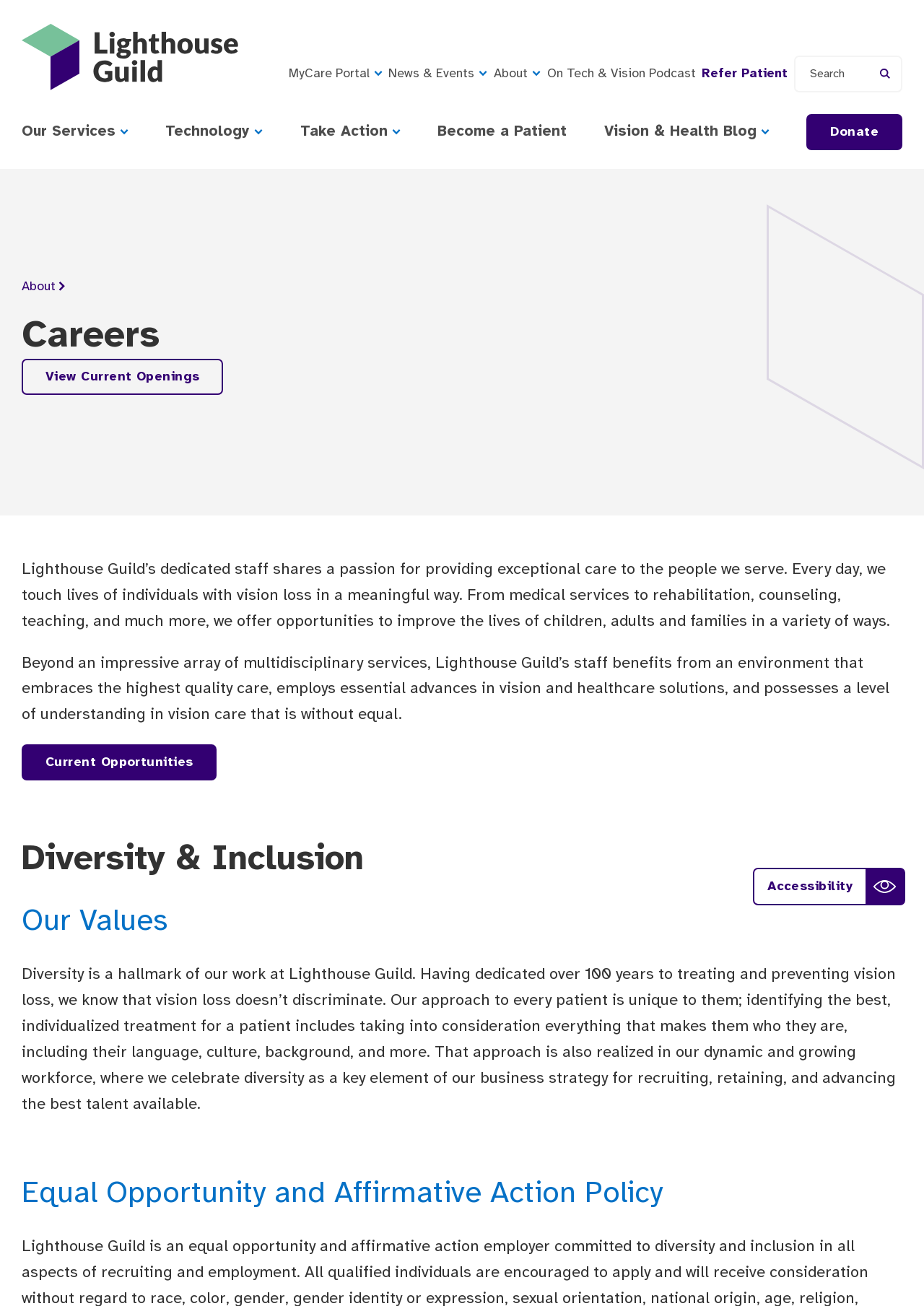What is the organization's approach to diversity?
Examine the image and provide an in-depth answer to the question.

The organization's approach to diversity can be understood from the static text on the webpage, which mentions that the organization's approach to every patient is unique to them, taking into consideration their language, culture, background, and more.